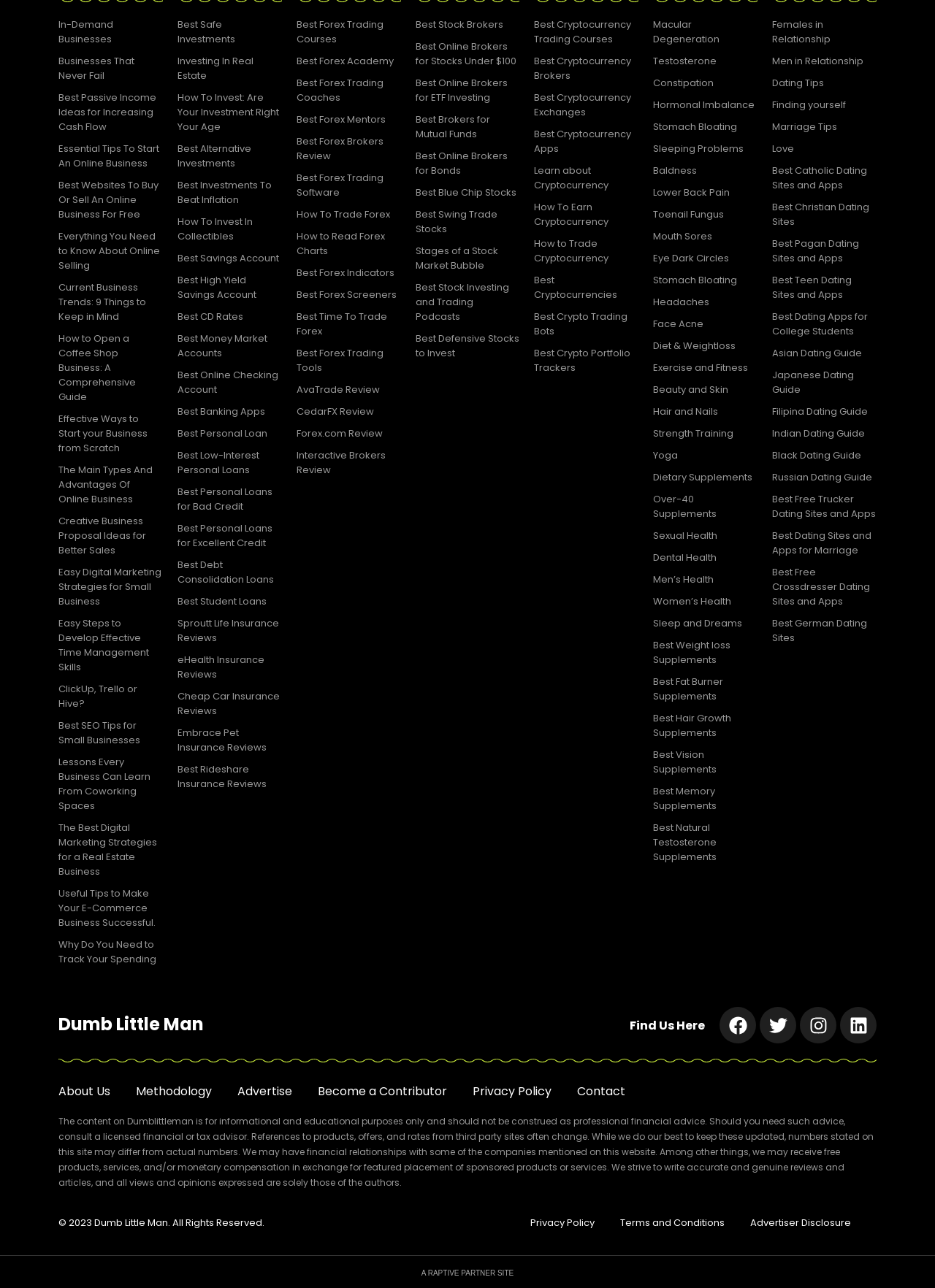Determine the bounding box for the UI element as described: "Contract". The coordinates should be represented as four float numbers between 0 and 1, formatted as [left, top, right, bottom].

None